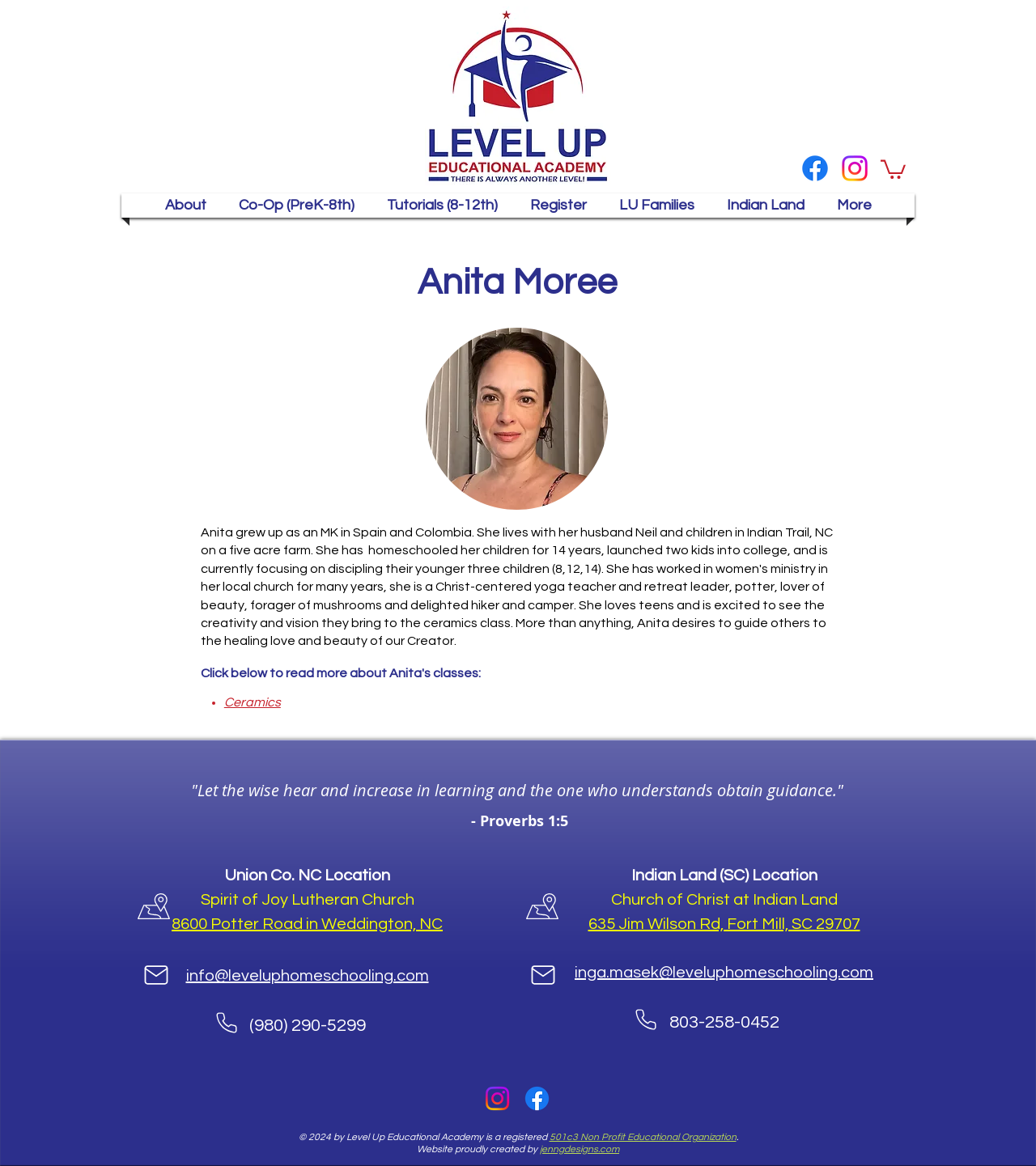Using the details from the image, please elaborate on the following question: What type of organization is Level Up Educational Academy?

I found the answer by looking at the footer section of the webpage, which mentions '© 2024 by Level Up Educational Academy is a registered 501c3 Non Profit Educational Organization'. This suggests that Level Up Educational Academy is a 501c3 Non Profit Educational Organization.